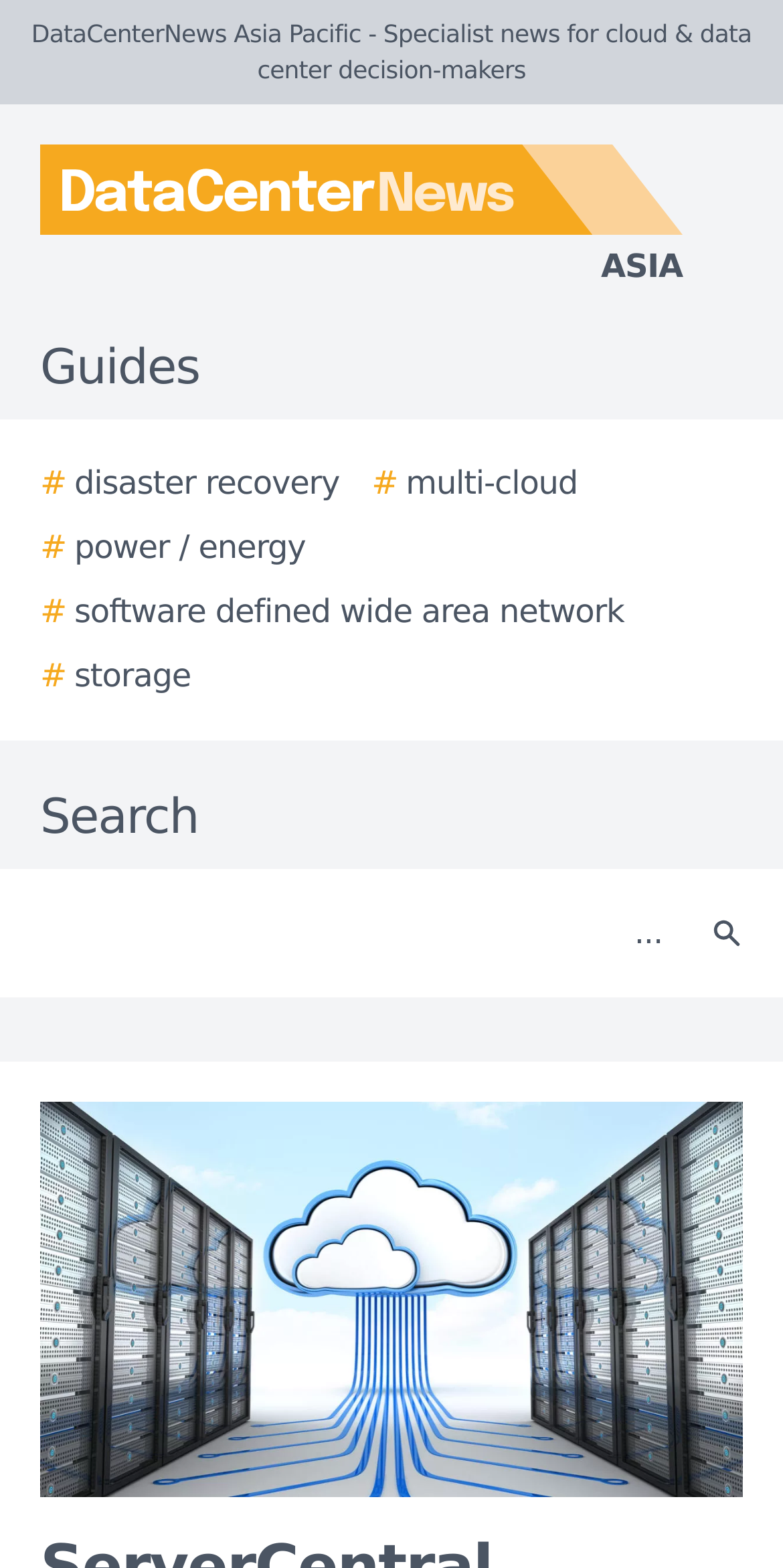Determine the bounding box coordinates of the UI element described by: "# power / energy".

[0.051, 0.334, 0.39, 0.365]